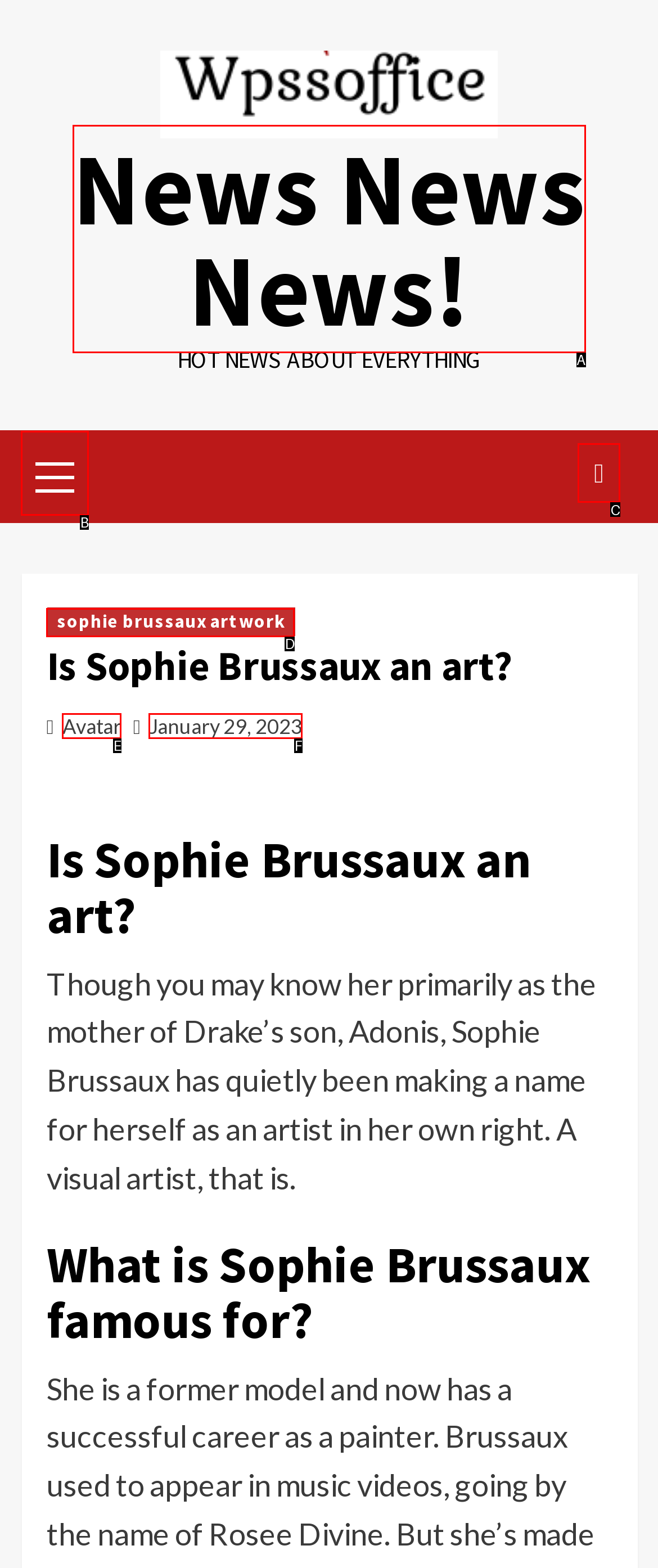From the given choices, determine which HTML element aligns with the description: News News News! Respond with the letter of the appropriate option.

A